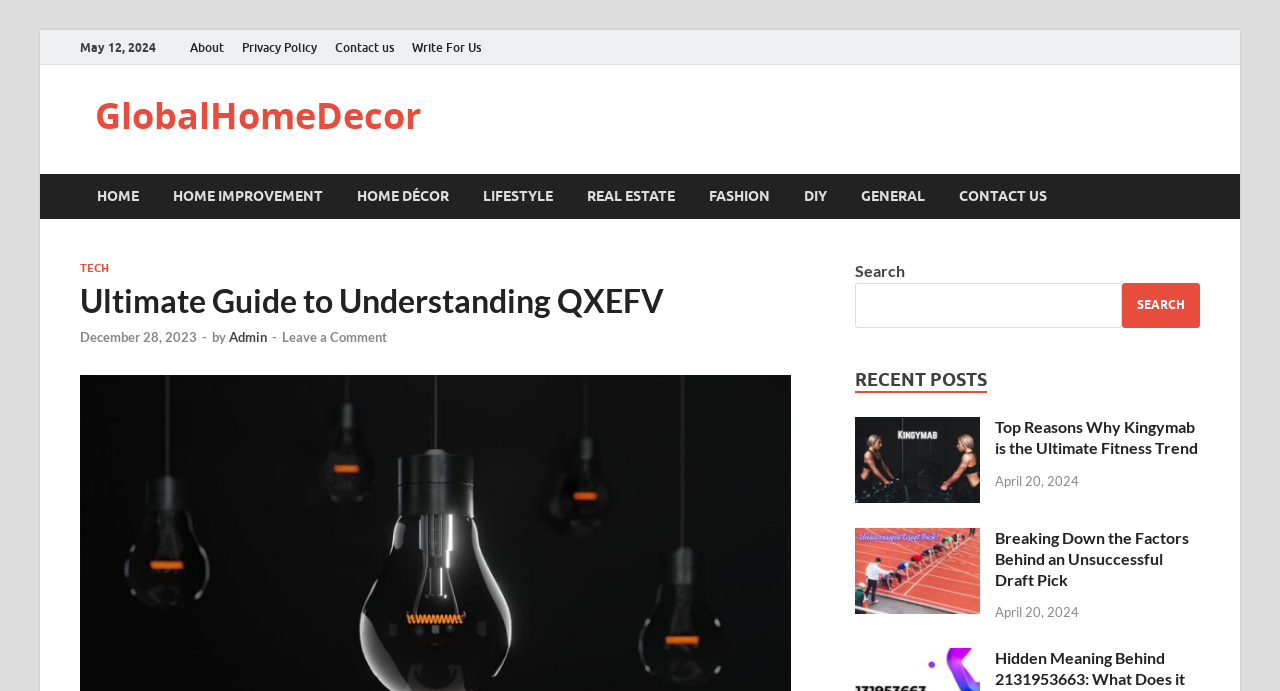Create a detailed narrative of the webpage’s visual and textual elements.

The webpage is an ultimate guide to understanding QXEFV, a revolutionary technology. At the top, there is a date "May 12, 2024" and a navigation menu with links to "About", "Privacy Policy", "Contact us", "Write For Us", and "GlobalHomeDecor". Below the navigation menu, there is a prominent header "Ultimate Guide to Understanding QXEFV" with a subheading that includes the date "December 28, 2023", the author "Admin", and a link to "Leave a Comment".

On the left side, there is a vertical menu with links to various categories such as "HOME", "HOME IMPROVEMENT", "HOME DÉCOR", "LIFESTYLE", "REAL ESTATE", "FASHION", "DIY", and "GENERAL". Below the vertical menu, there is a link to "CONTACT US".

On the right side, there is a search bar with a button and a label "Search". Below the search bar, there is a heading "RECENT POSTS" followed by a list of recent posts. Each post includes an image, a heading, and a link to the post. The posts are titled "Top Reasons Why Kingymab is the Ultimate Fitness Trend" and "Breaking Down the Factors Behind an Unsuccessful Draft Pick", with corresponding dates "April 20, 2024".